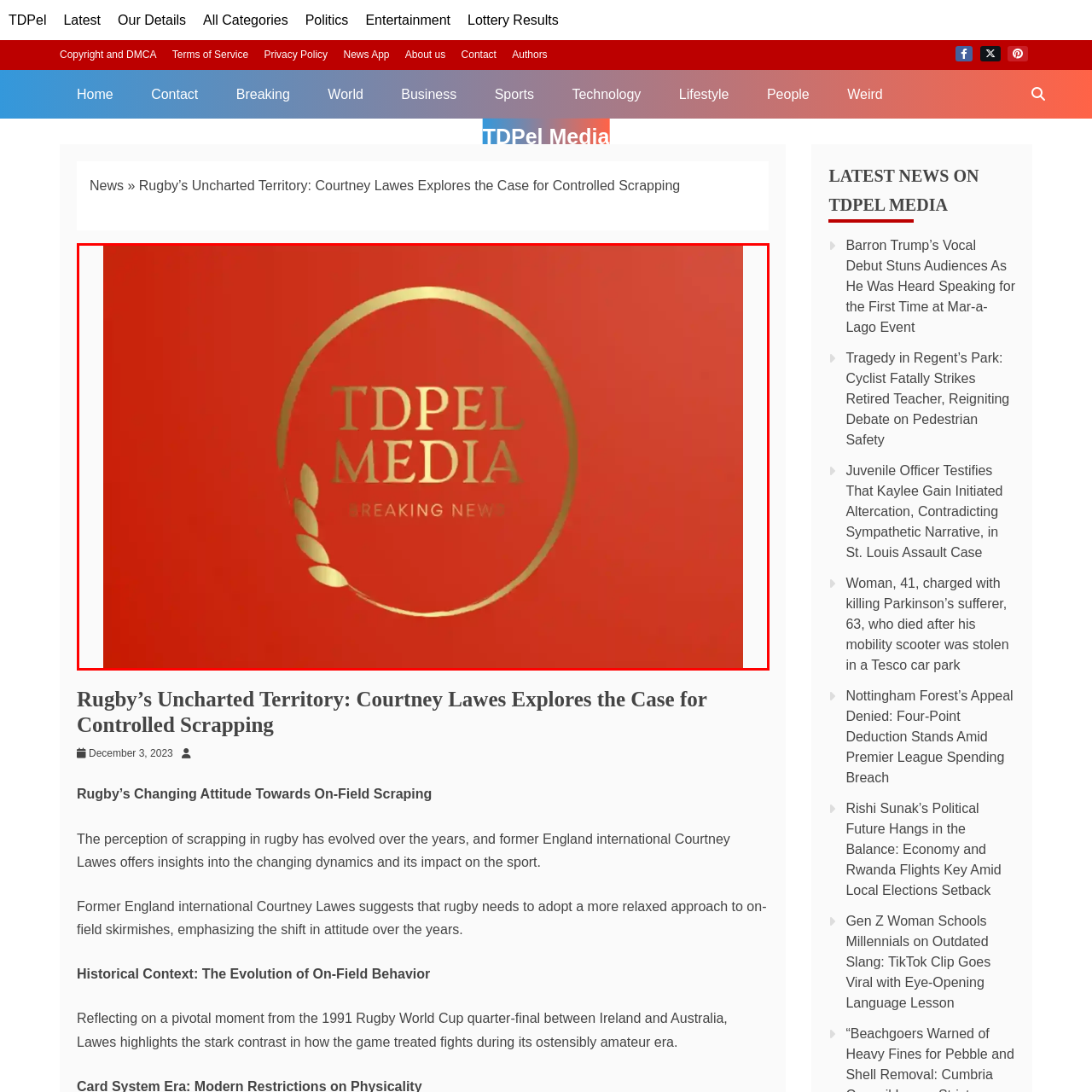Describe the contents of the image that is surrounded by the red box in a detailed manner.

The image features the logo of TDPel Media, highlighted against a vibrant red background. The design showcases the name "TDPel MEDIA" in elegant gold lettering, prominently displaying the words "BREAKING NEWS" underneath it. Surrounding the text is a circular gold outline, which is adorned with a stylized laurel branch on the left, symbolizing prestige and excellence. This eye-catching logo effectively conveys a sense of professionalism and urgency, making it instantly recognizable as a brand dedicated to delivering important news updates.